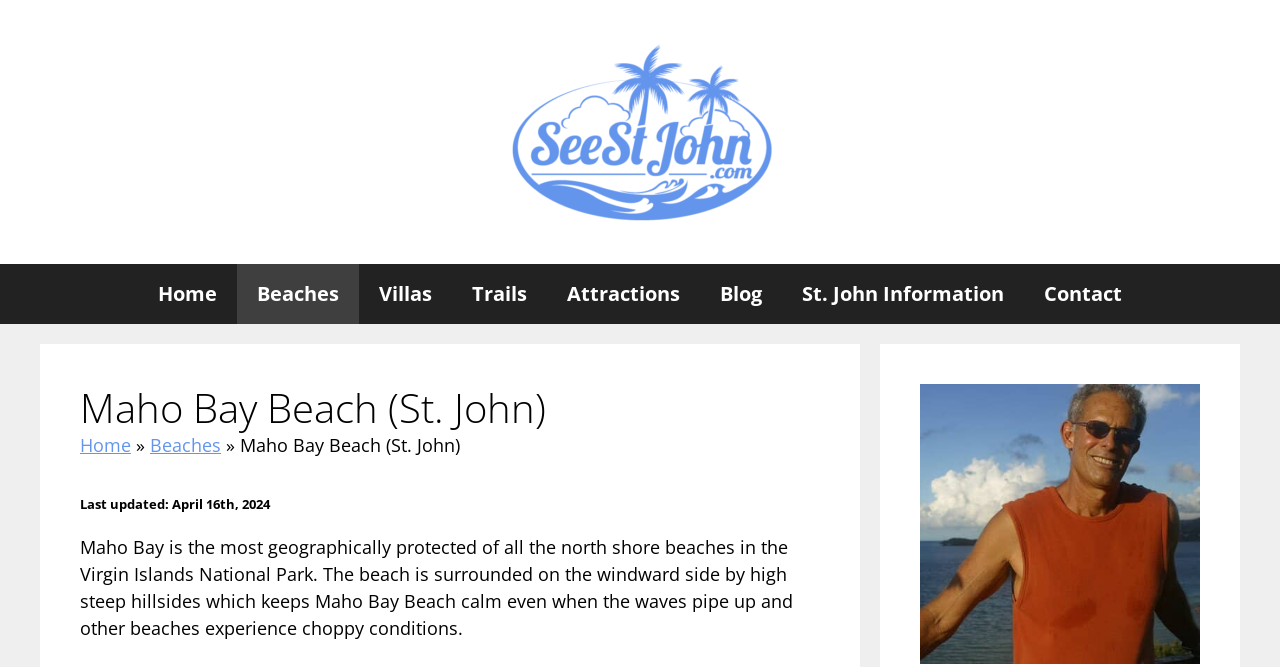Identify and provide the main heading of the webpage.

Maho Bay Beach (St. John)